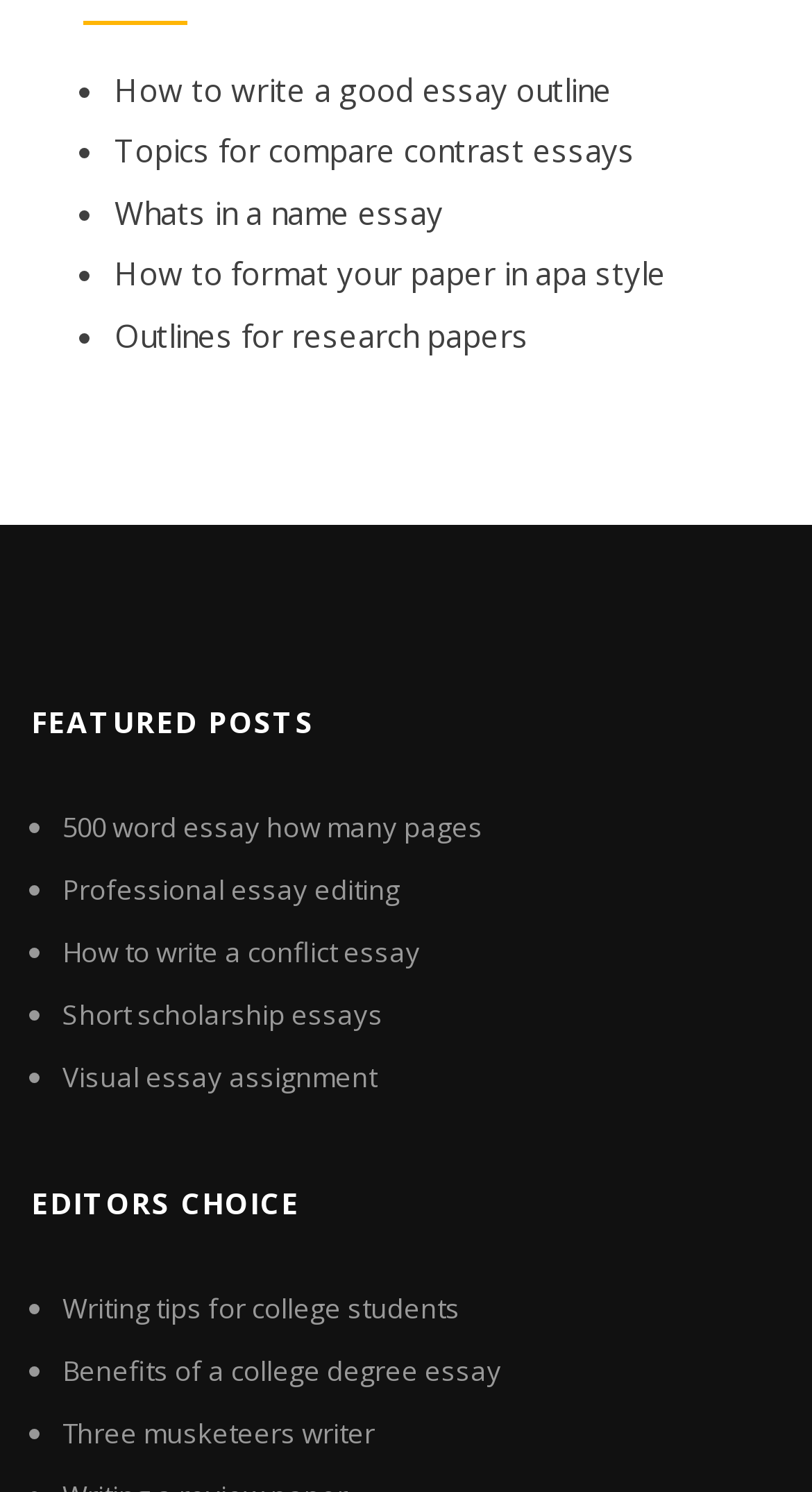What is the topic of the first editor's choice?
We need a detailed and meticulous answer to the question.

I looked at the links under the 'EDITORS CHOICE' heading and found that the first one is 'Writing tips for college students'.